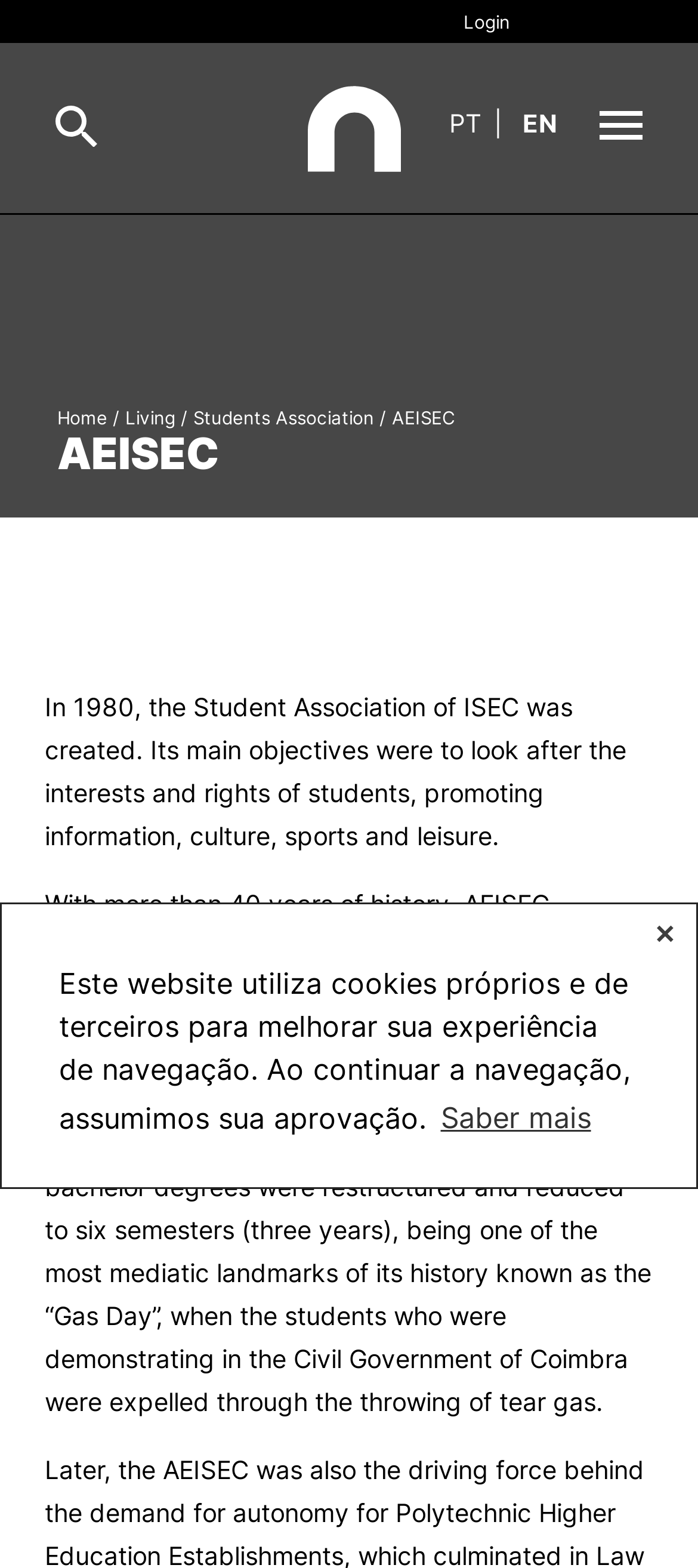Detail the various sections and features present on the webpage.

The webpage is about AEISEC, an institution related to Instituto Politécnico de Coimbra. At the top, there is a cookie consent dialog with a message about the website using cookies and two buttons, "learn more about cookies" and "dismiss cookie message". Below this dialog, there are four main links: "About", "Study", "International", and "Living". 

On the left side, there is a navigation menu with several links, including "R&D and Business", "Social Action", "+ Sustainable", "Alumni", and "RRP Projects". 

In the main content area, there are several sections. The first section has links to "Presentation", "Organisation", "General Council", "Ethics Committee", and other related topics. The second section has links to "Bachelor degrees", "Legislation | Regulations", and other study-related topics. The third section has links to "International Student", "Access and Admission", and other international-related topics. 

There are also sections for "Living", "R&D and Business", "Social Action", "+ Sustainable", and "Alumni", each with their own set of links and subtopics. 

At the bottom of the page, there are links to "Foundation for Science and Technology", "European University Foundation", and "Terms & Conditions of Use". There is also a search bar with two buttons, "Formative Offer" and "General", and a language selection option with "PT" and "EN" options. 

The page also has a top bar with a login button and a link to "Instituto Politécnico de Coimbra".